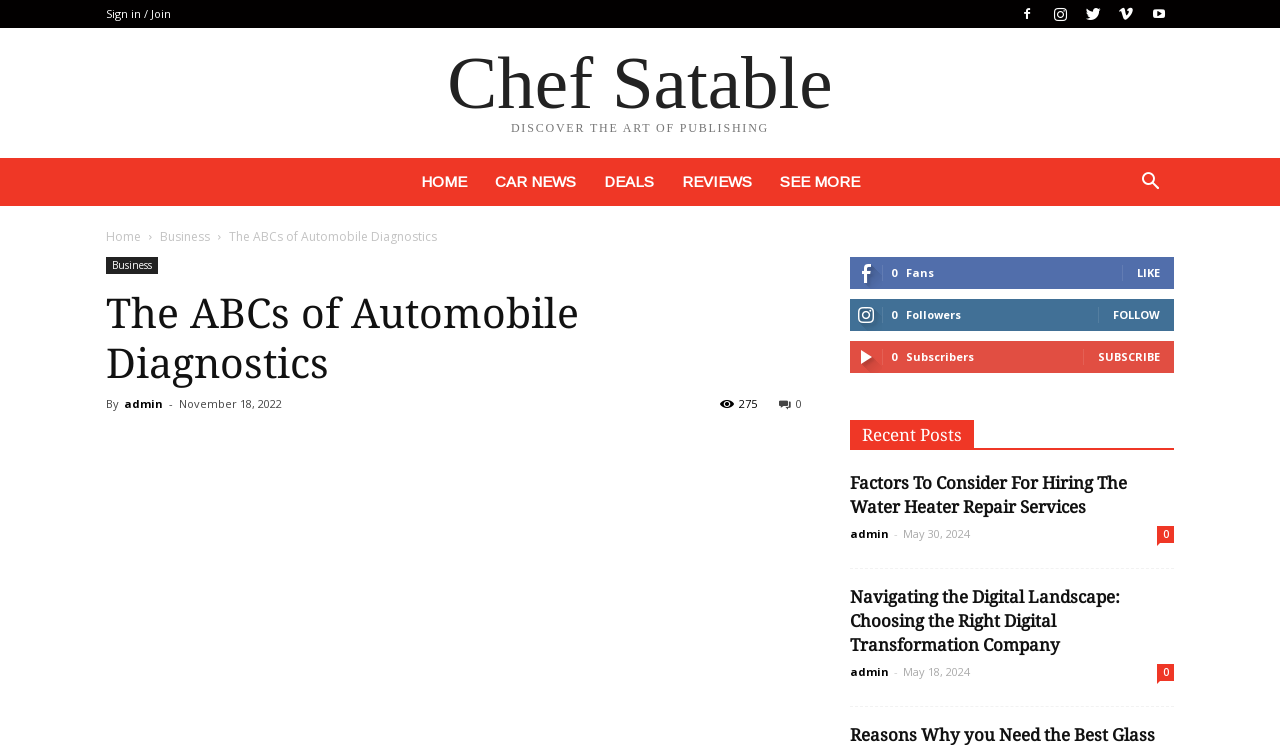Please find the bounding box coordinates for the clickable element needed to perform this instruction: "Go to the home page".

[0.318, 0.212, 0.375, 0.277]